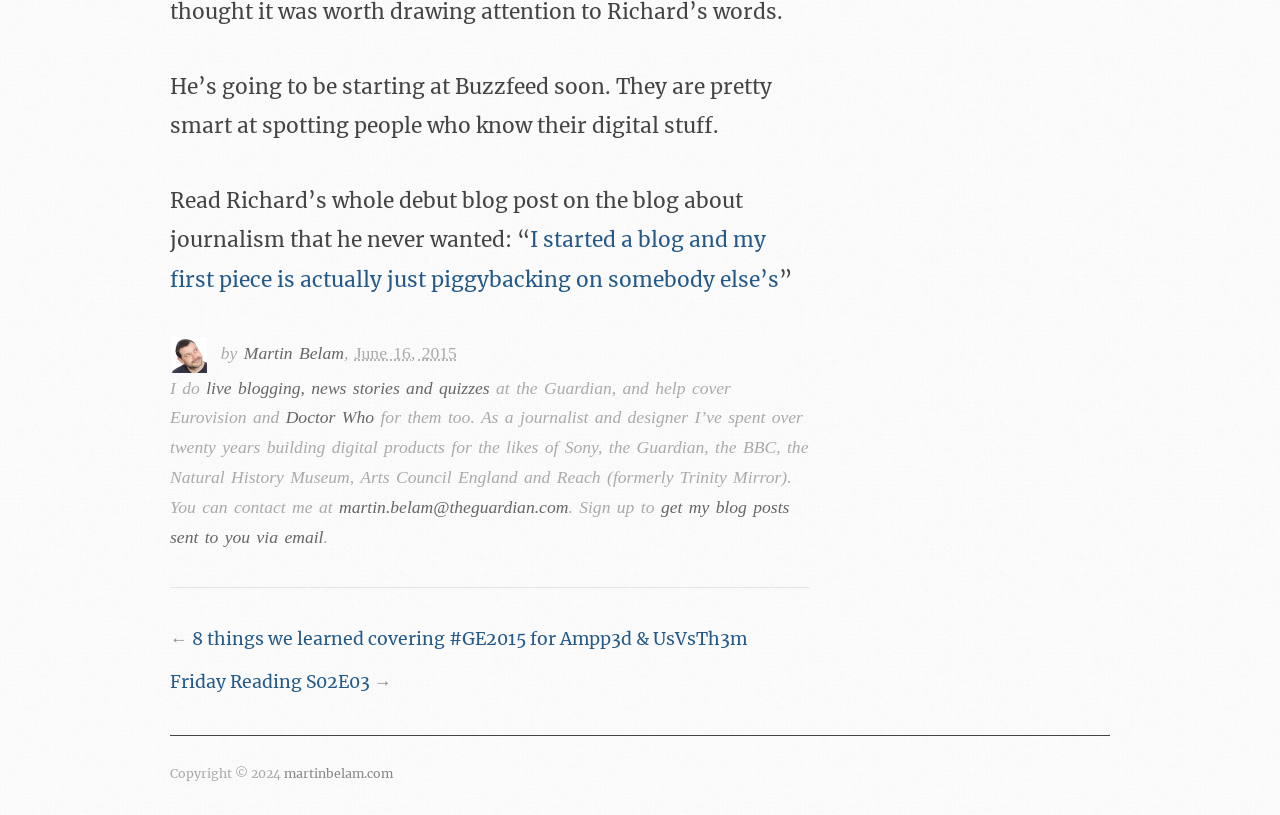Please find the bounding box coordinates (top-left x, top-left y, bottom-right x, bottom-right y) in the screenshot for the UI element described as follows: Doctor Who

[0.223, 0.5, 0.292, 0.524]